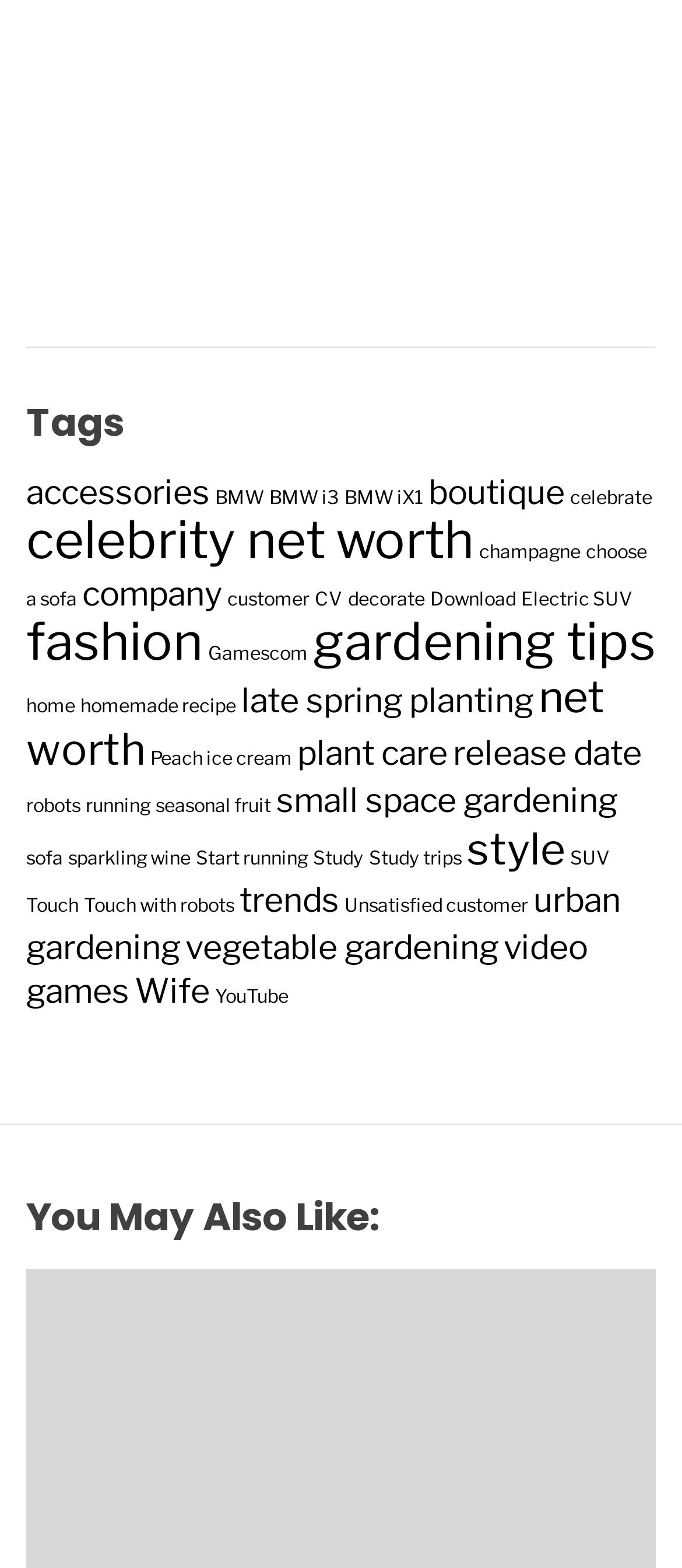How many items are related to gardening?
Provide a one-word or short-phrase answer based on the image.

6